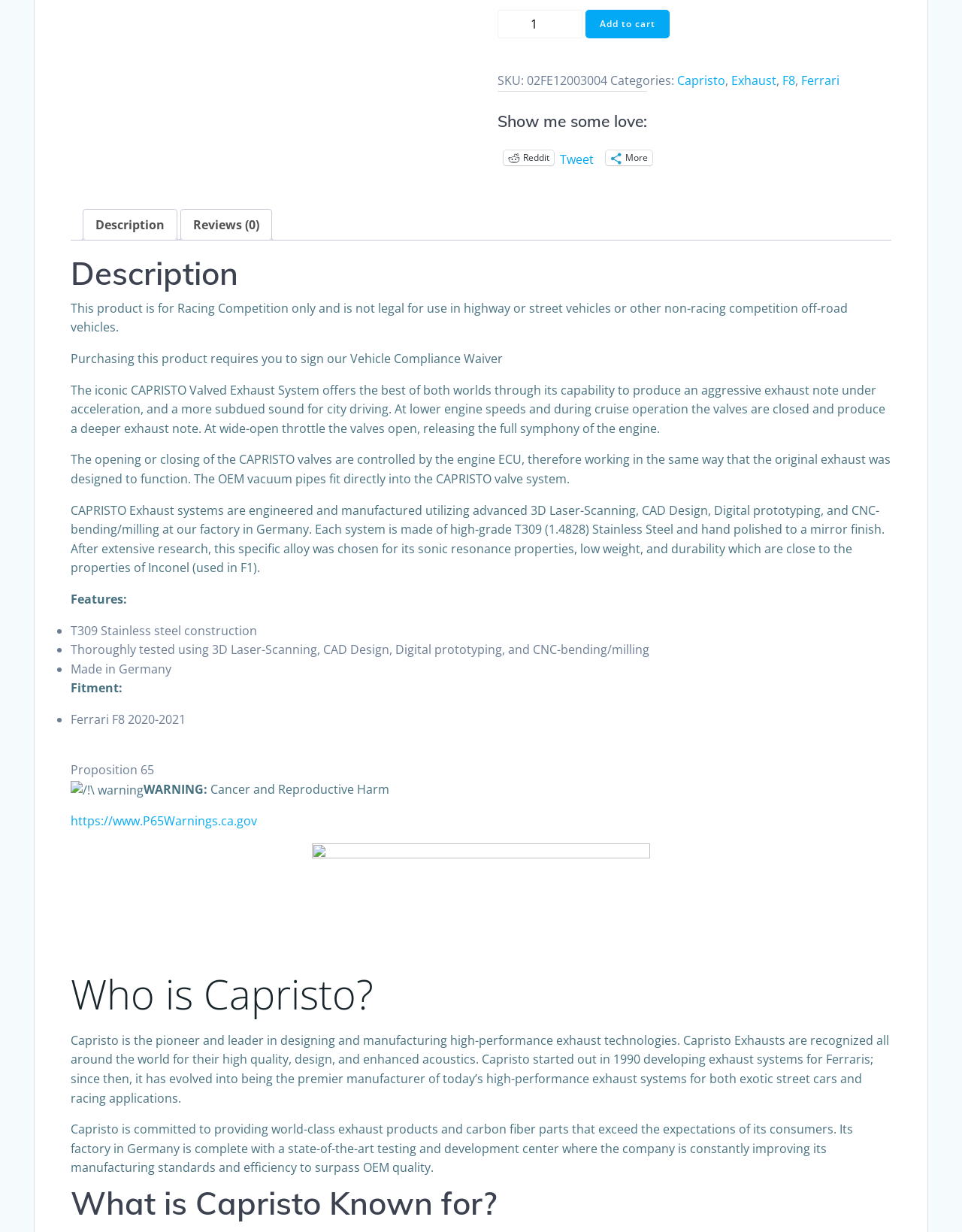Identify the bounding box coordinates for the UI element mentioned here: "Tweet". Provide the coordinates as four float values between 0 and 1, i.e., [left, top, right, bottom].

[0.582, 0.122, 0.617, 0.133]